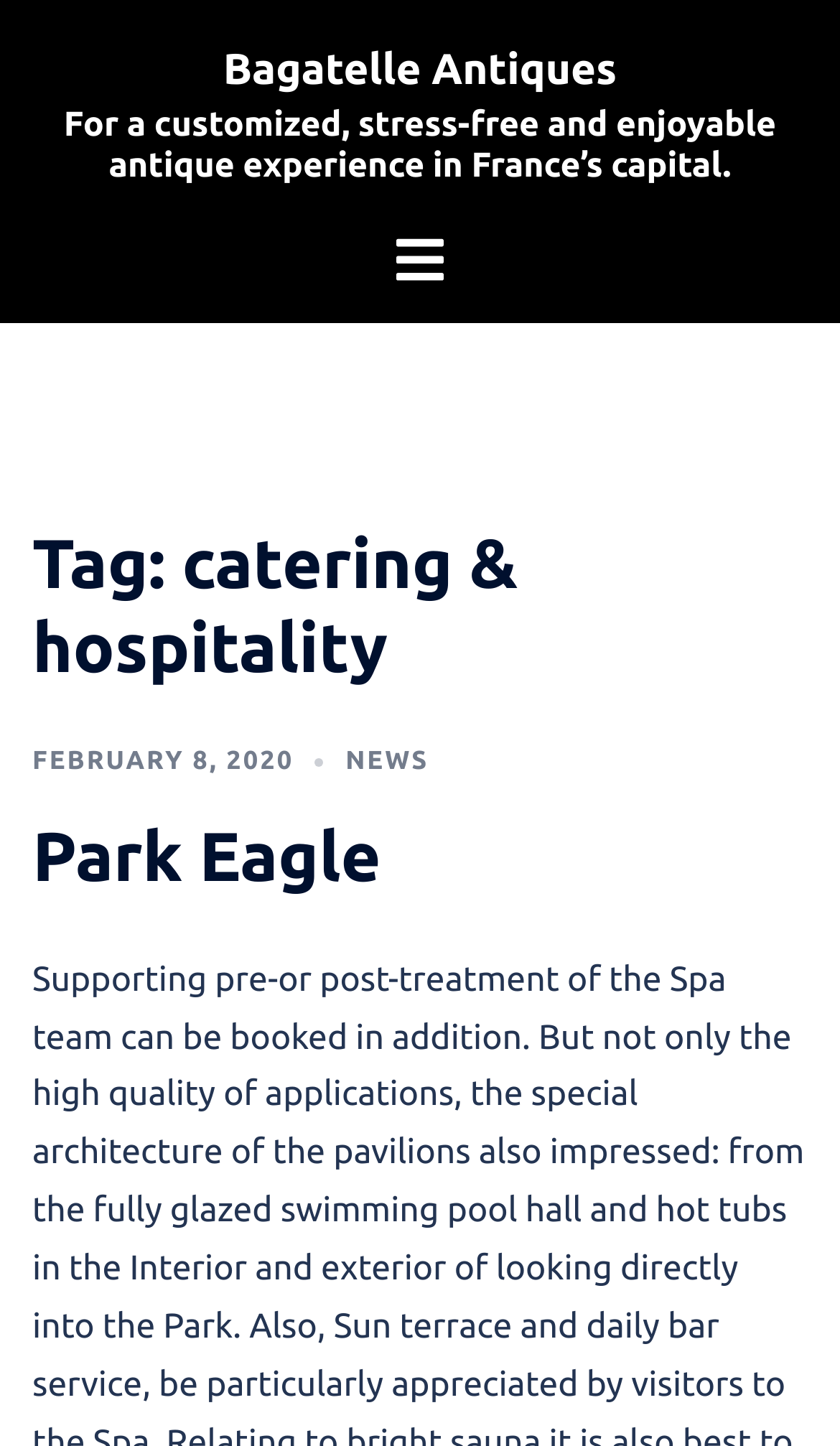What is the topic of the article?
Using the information from the image, give a concise answer in one word or a short phrase.

catering & hospitality